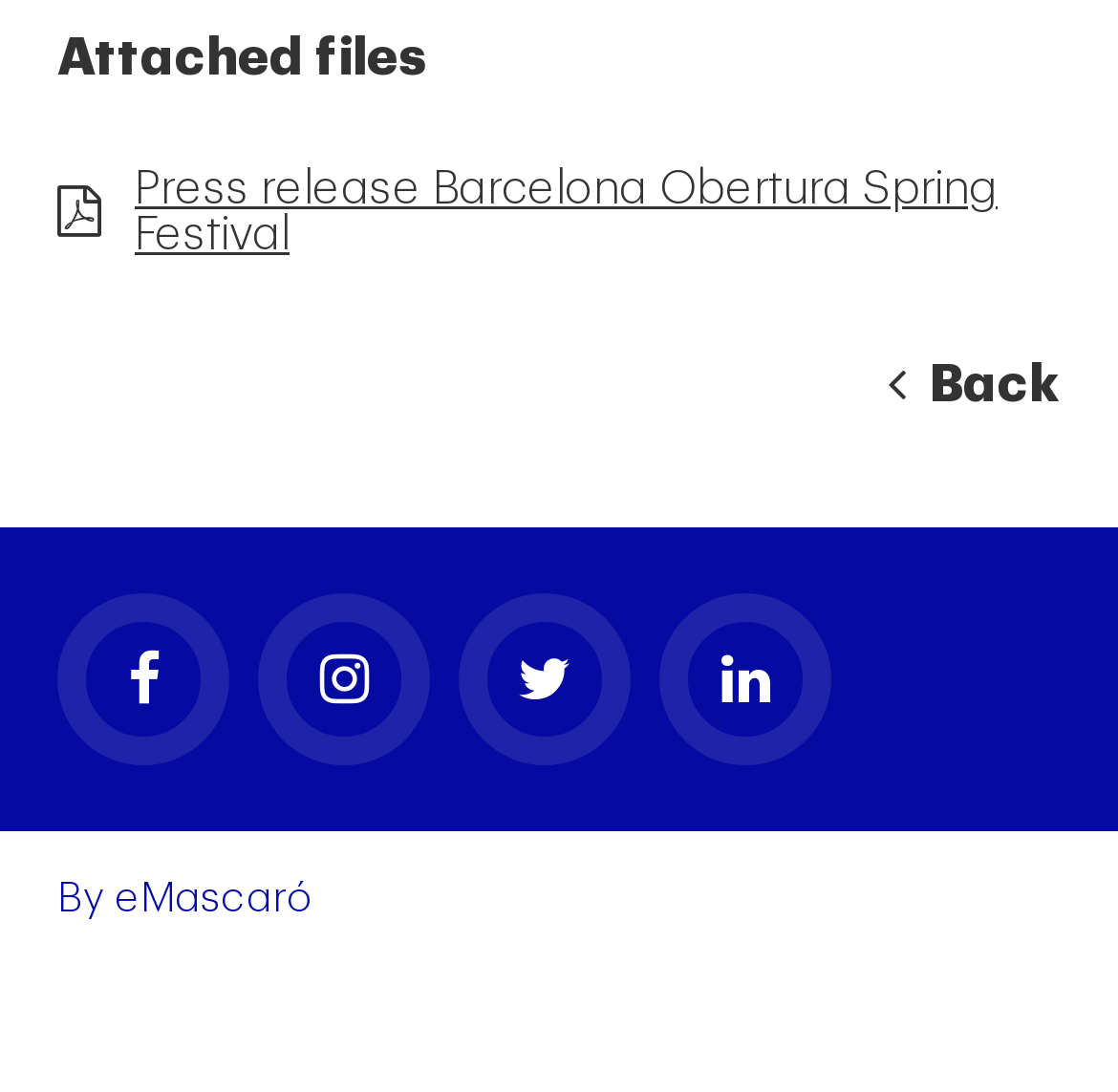What is the purpose of the button with the '' icon?
Please provide a single word or phrase as the answer based on the screenshot.

Back